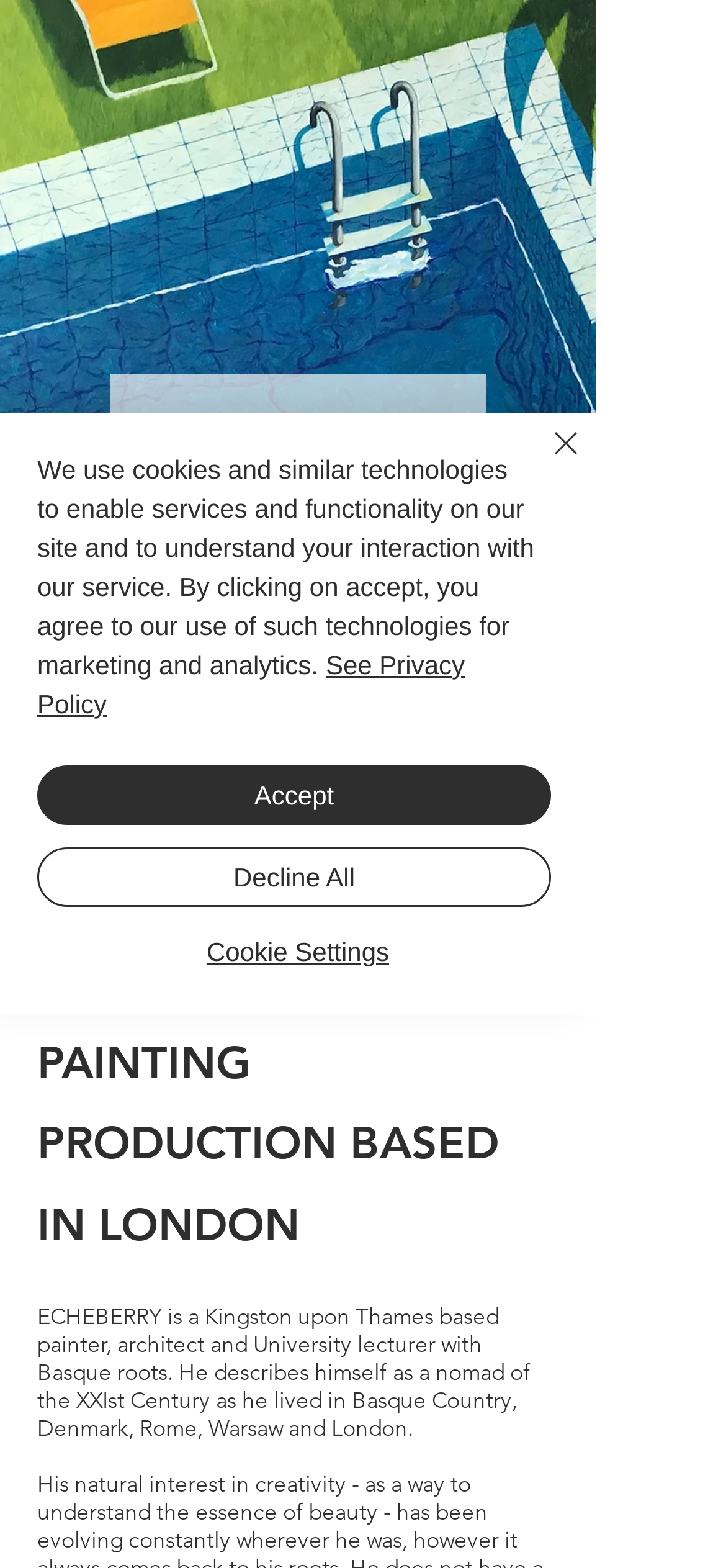What is the profession of Echeberry?
Give a detailed explanation using the information visible in the image.

According to the webpage, Echeberry is a Kingston upon Thames based painter, architect and University lecturer with Basque roots, as described in the heading 'ECHEBERRY is a Kingston upon Thames based painter, architect and University lecturer with Basque roots...'.